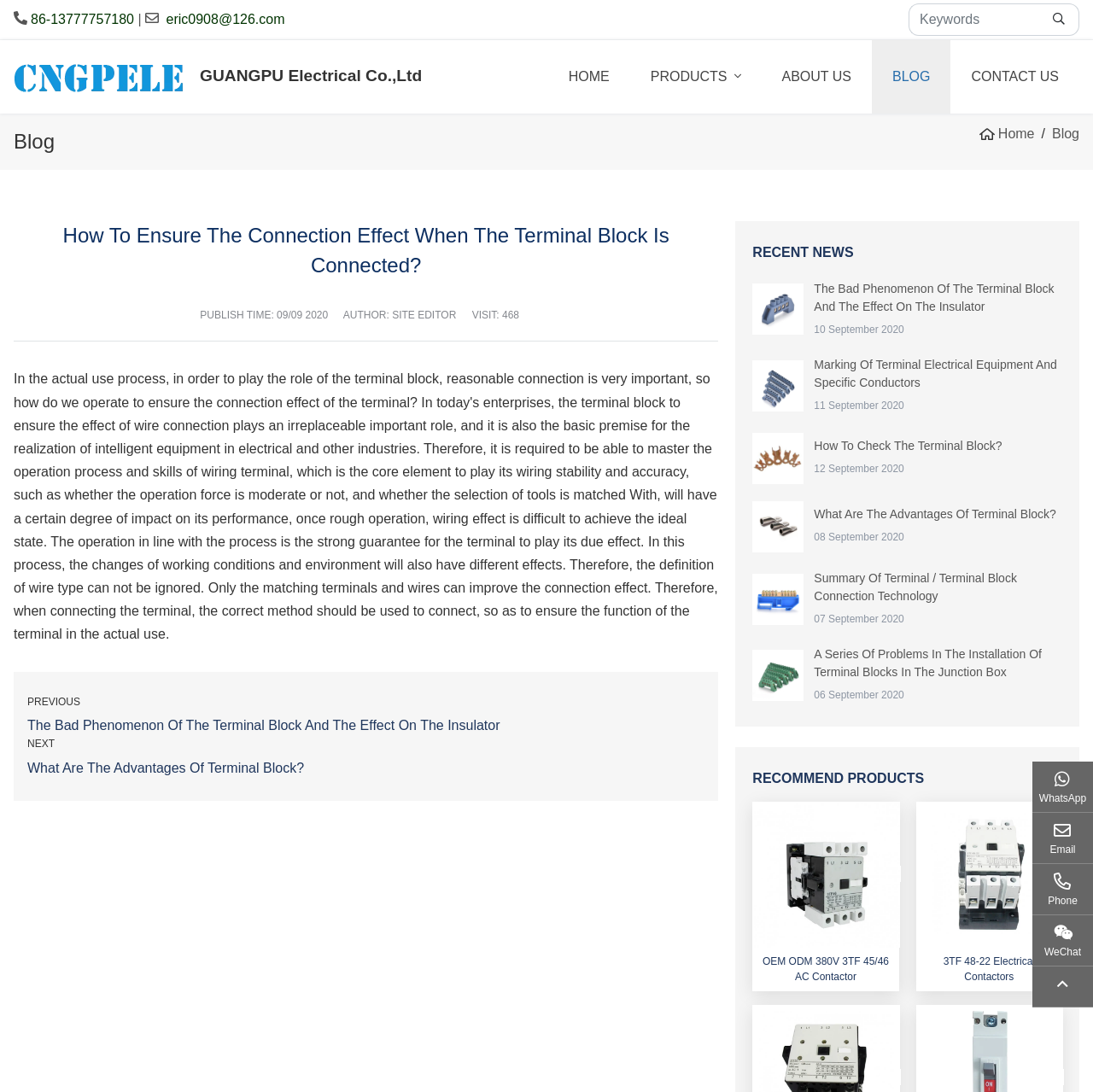Provide the text content of the webpage's main heading.

How To Ensure The Connection Effect When The Terminal Block Is Connected?